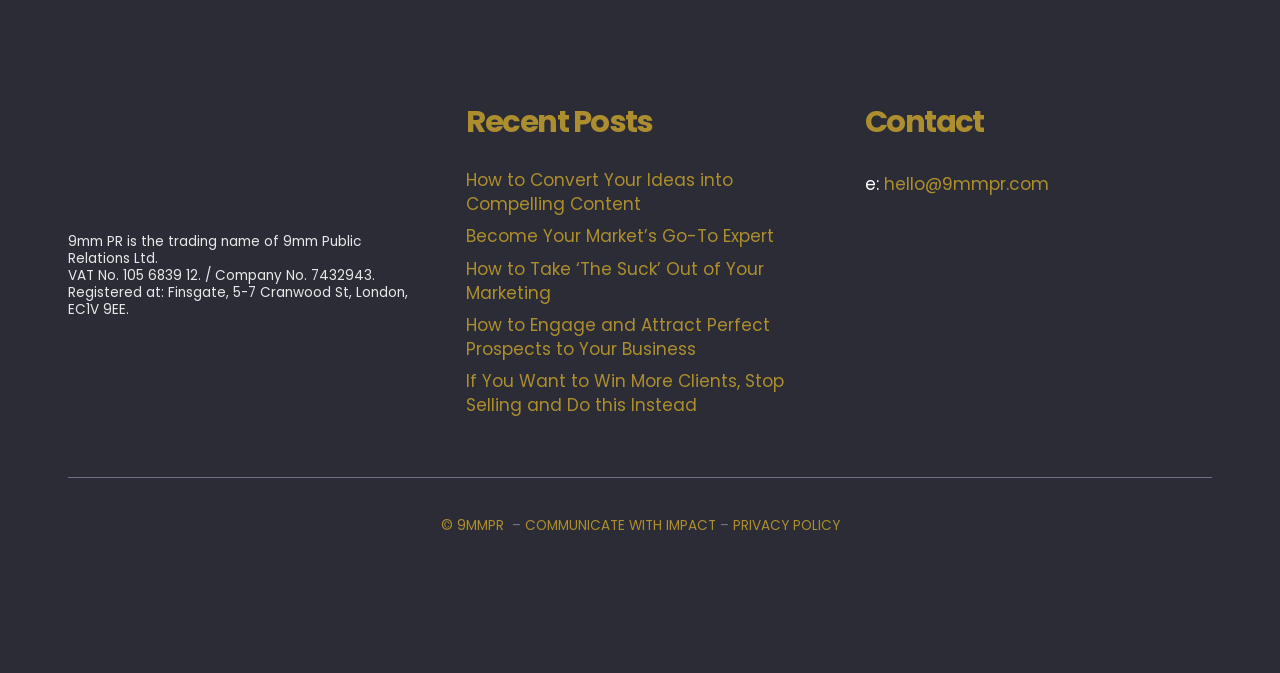Pinpoint the bounding box coordinates of the clickable element needed to complete the instruction: "Click on the Case Study link". The coordinates should be provided as four float numbers between 0 and 1: [left, top, right, bottom].

None